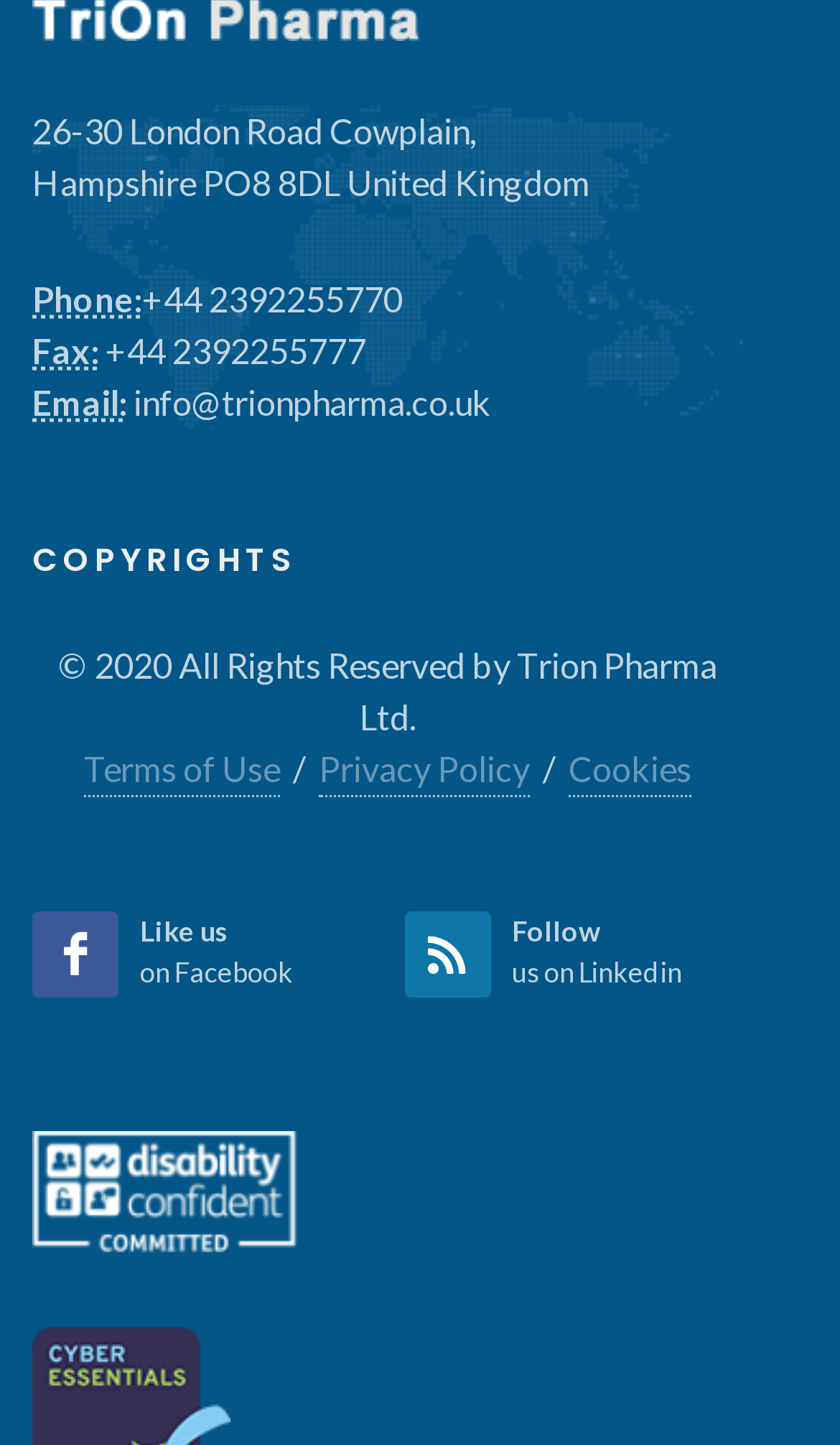What is the email address?
Please provide a comprehensive answer based on the details in the screenshot.

The email address can be found in the top section of the webpage, under the 'Email Address' abbreviation, where it is stated as 'info@trionpharma.co.uk'.